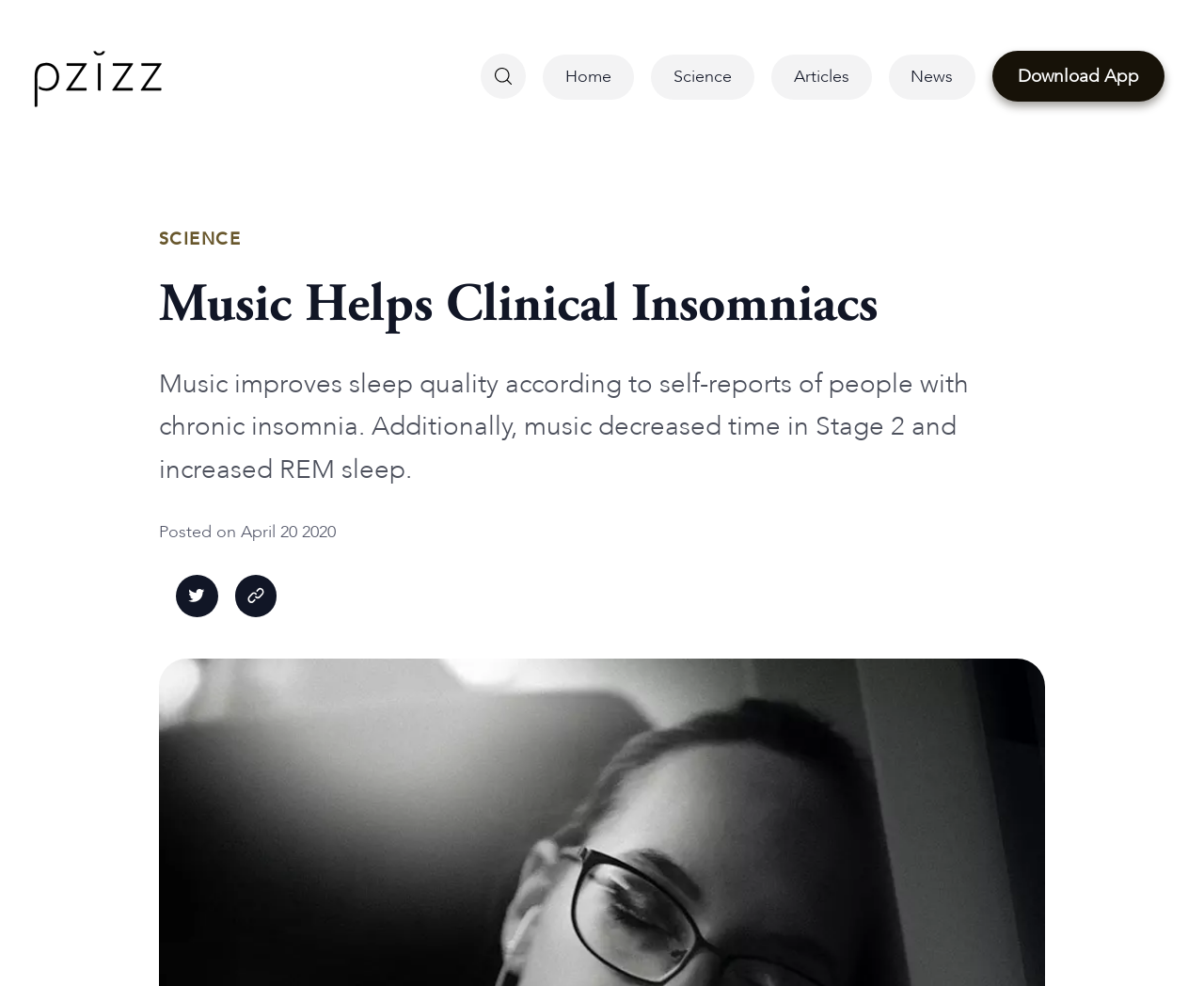Determine the bounding box coordinates of the element that should be clicked to execute the following command: "read science articles".

[0.541, 0.055, 0.626, 0.101]